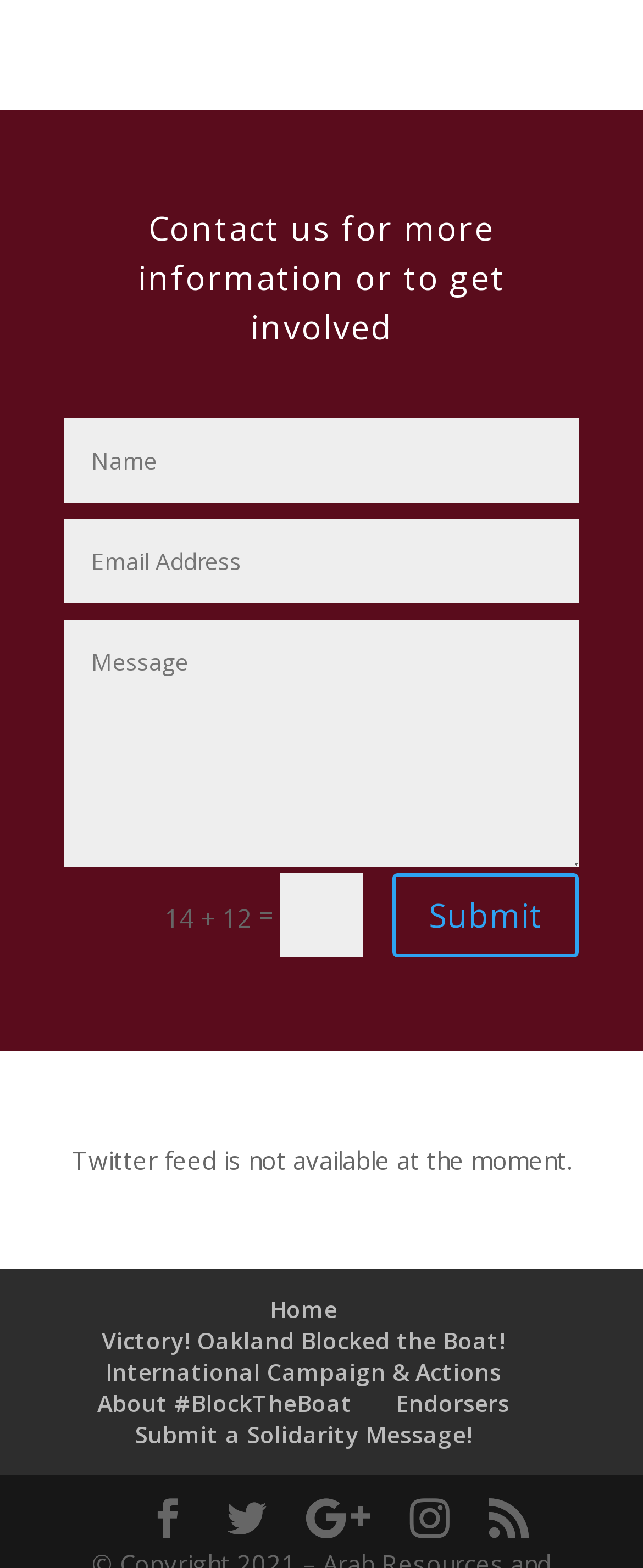Locate the bounding box coordinates of the area where you should click to accomplish the instruction: "Click submit".

[0.61, 0.557, 0.9, 0.611]